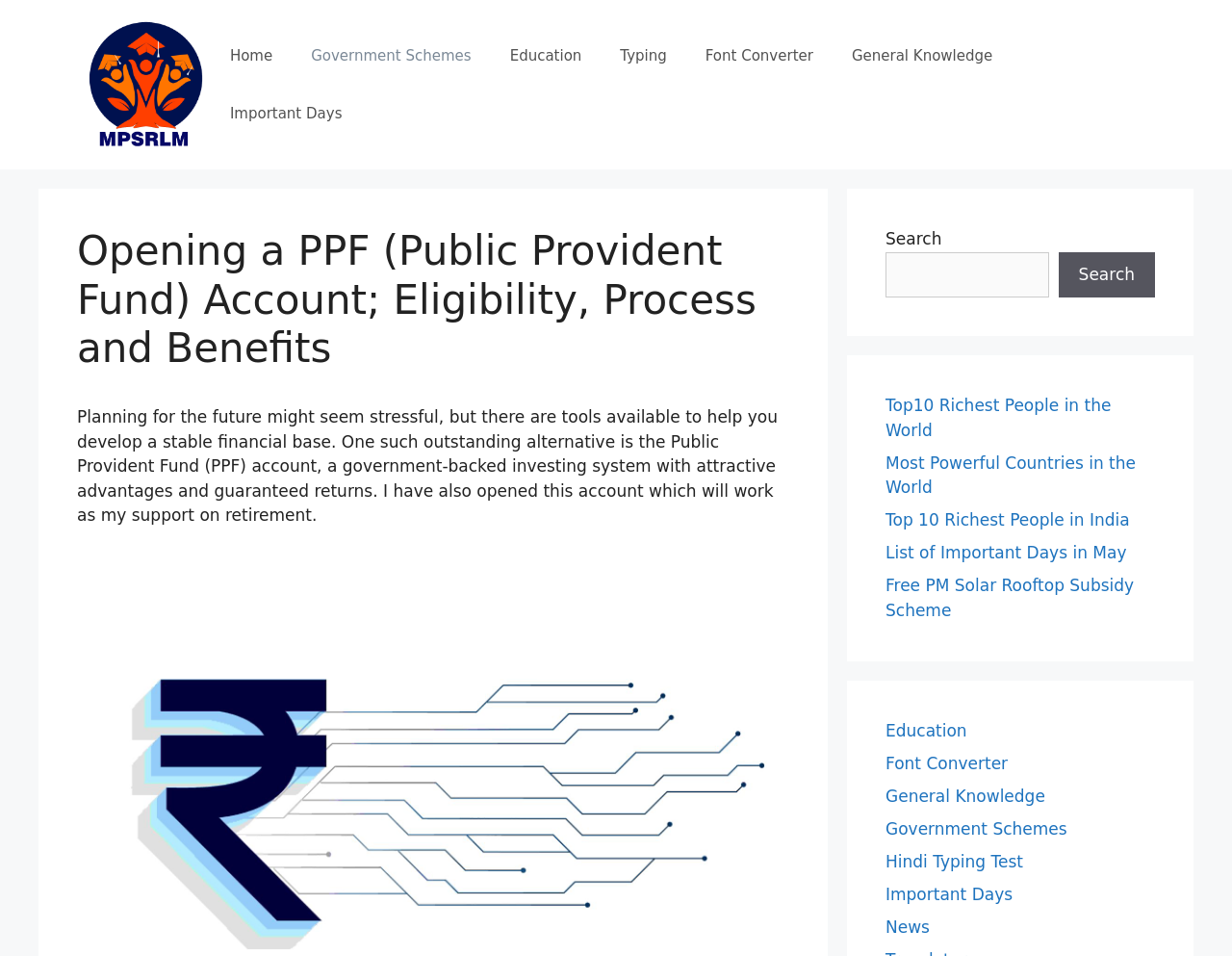What is the main topic of the webpage?
Could you give a comprehensive explanation in response to this question?

The main topic of the webpage can be inferred from the heading 'Opening a PPF (Public Provident Fund) Account; Eligibility, Process and Benefits' and the introductory paragraph that discusses the benefits of PPF account.